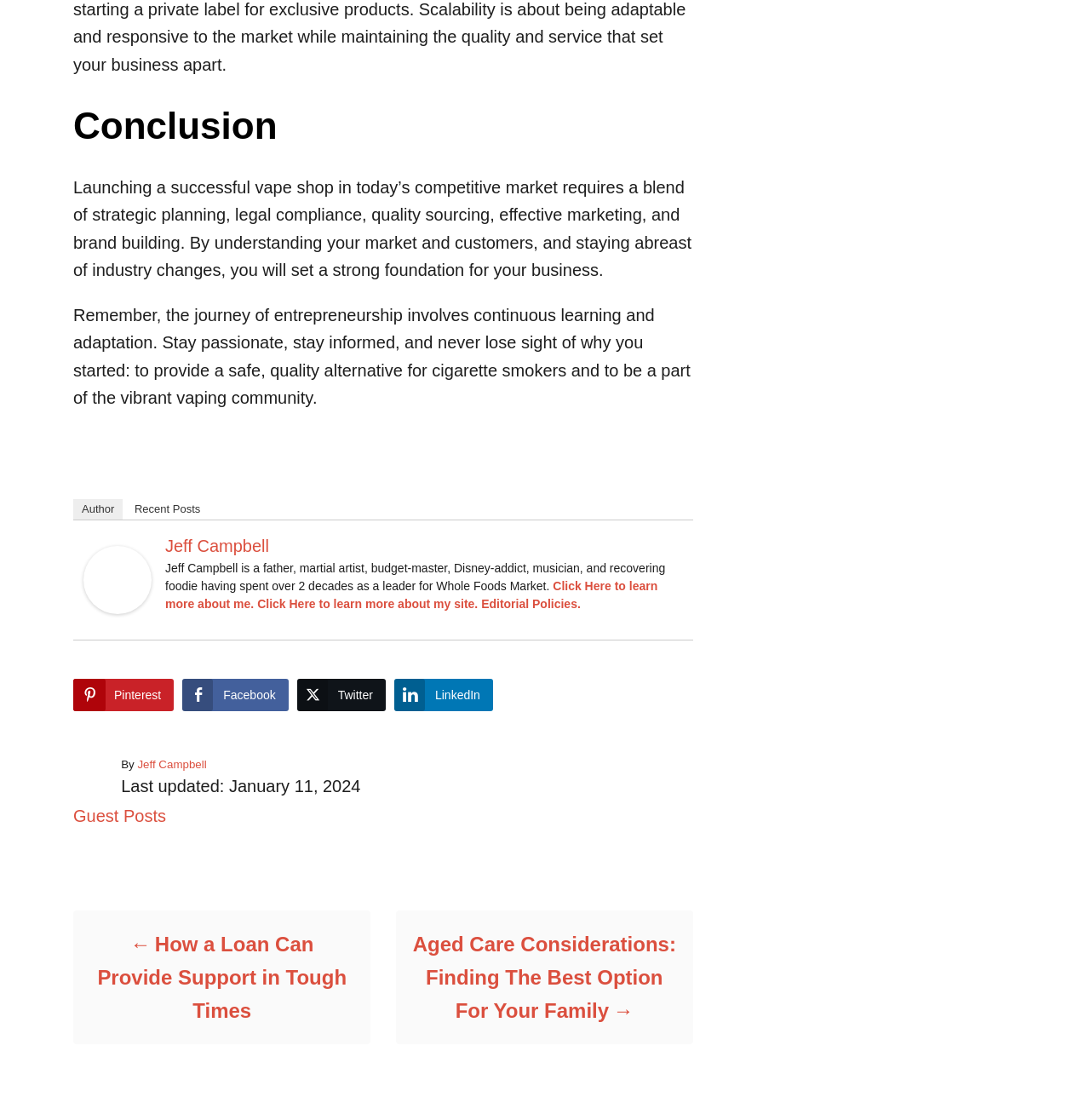What is the title of the previous post?
Could you give a comprehensive explanation in response to this question?

The title of the previous post can be found in the post navigation section, where it is stated '←How a Loan Can Provide Support in Tough Times'.